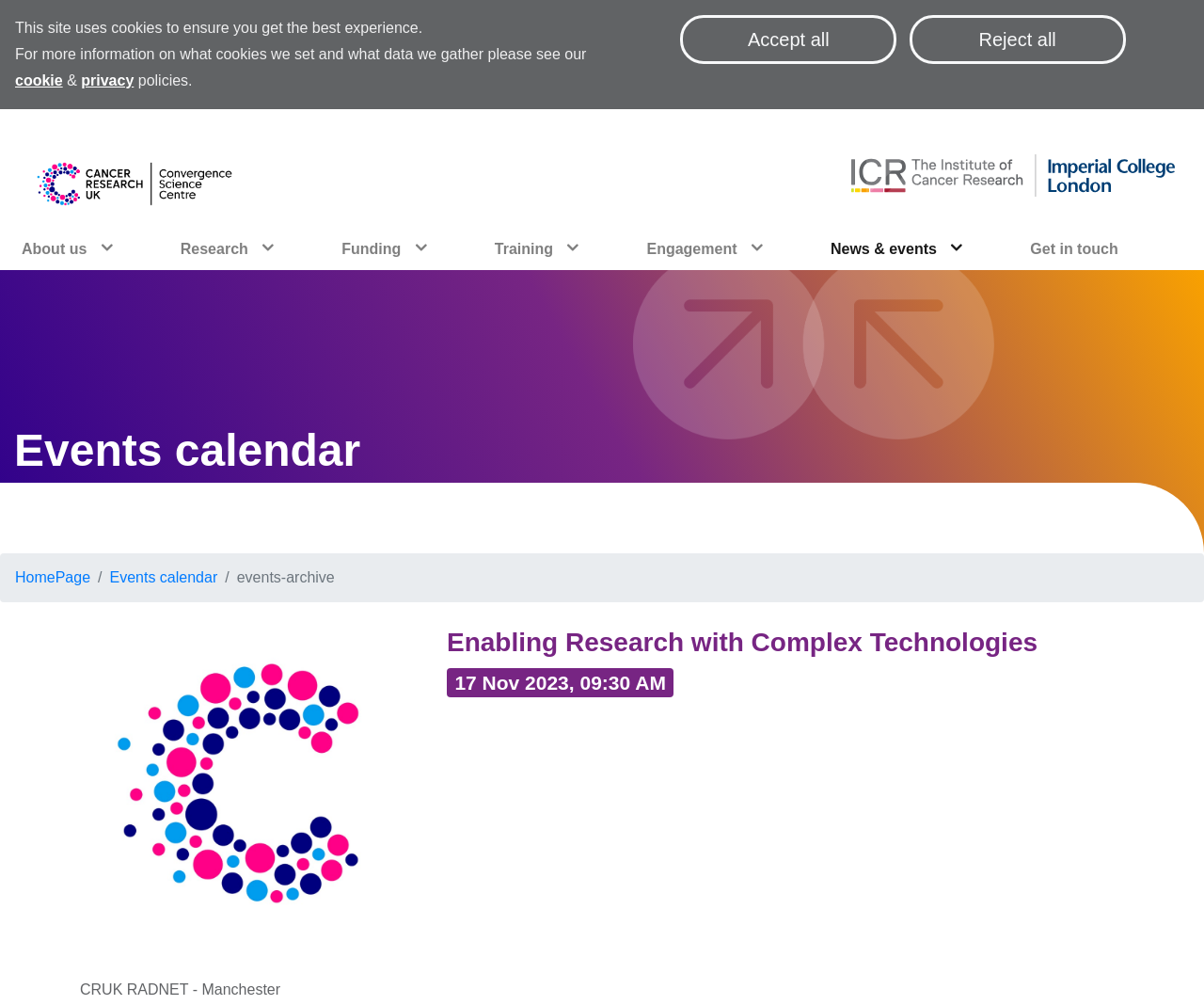Identify the bounding box coordinates of the clickable section necessary to follow the following instruction: "Click the Research button". The coordinates should be presented as four float numbers from 0 to 1, i.e., [left, top, right, bottom].

[0.144, 0.227, 0.278, 0.268]